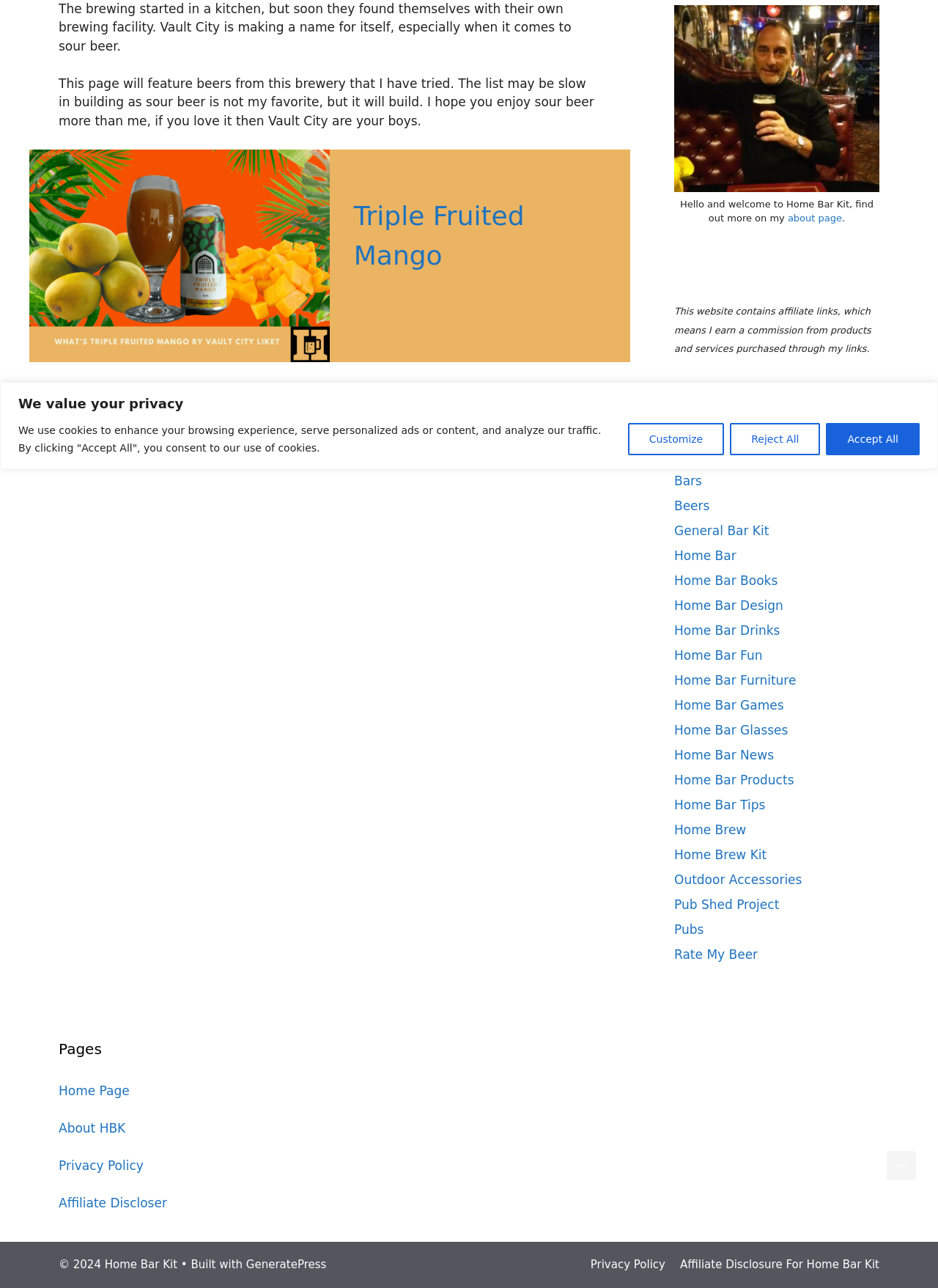Locate the bounding box of the UI element described in the following text: "about page".

[0.84, 0.165, 0.898, 0.174]